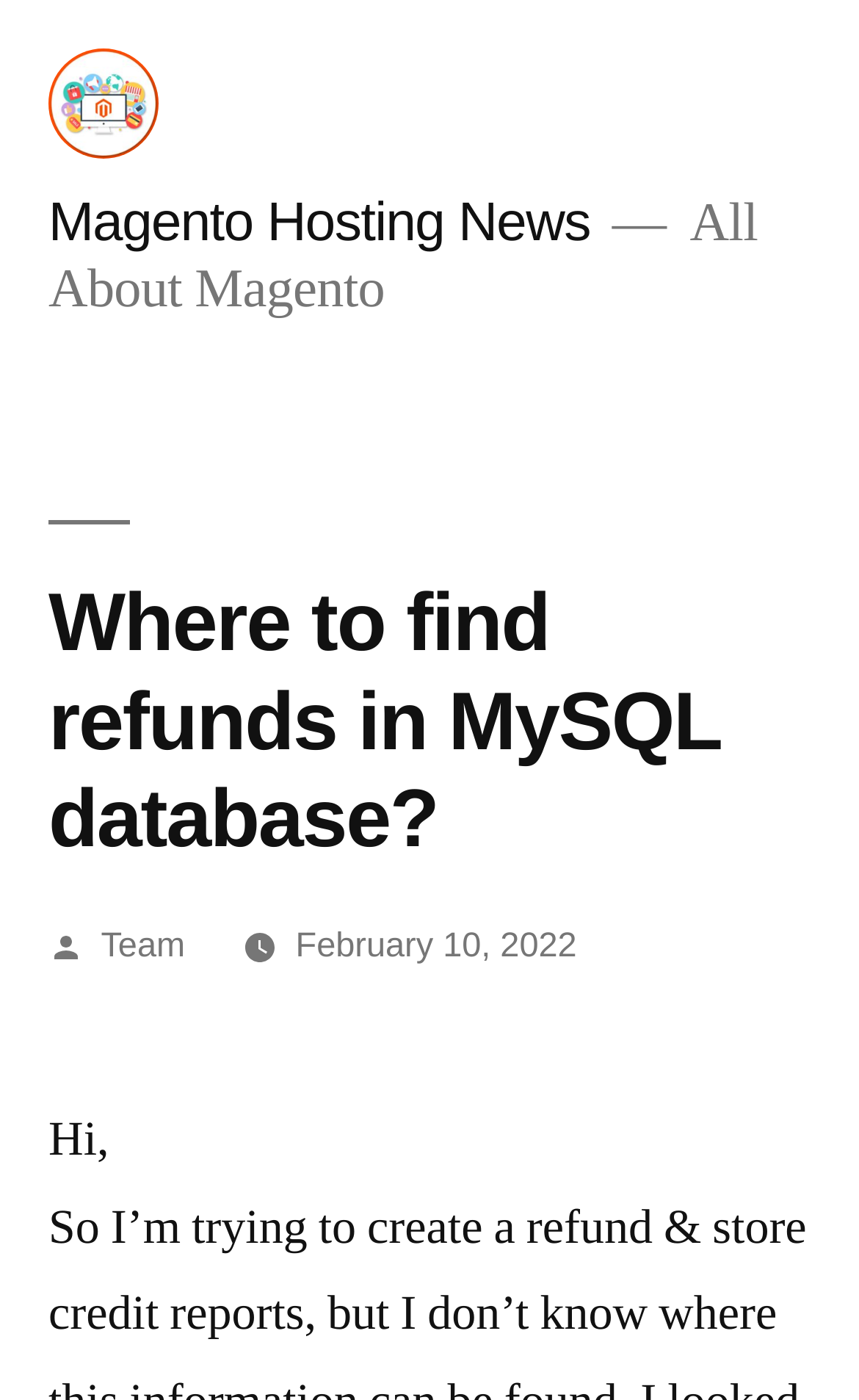When was the article posted? Look at the image and give a one-word or short phrase answer.

February 10, 2022